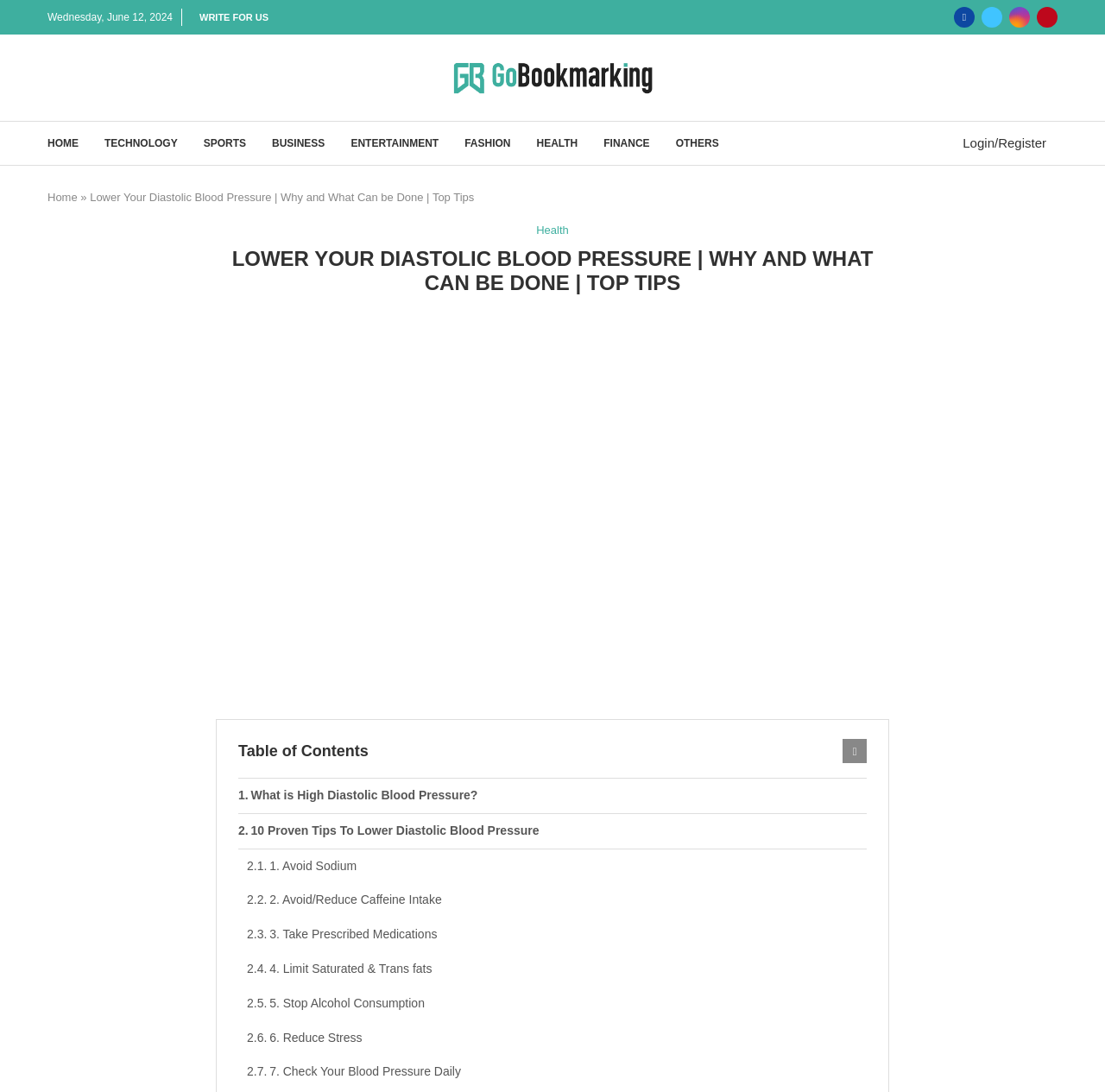What is the date displayed on the webpage?
Please provide a single word or phrase as your answer based on the screenshot.

Wednesday, June 12, 2024